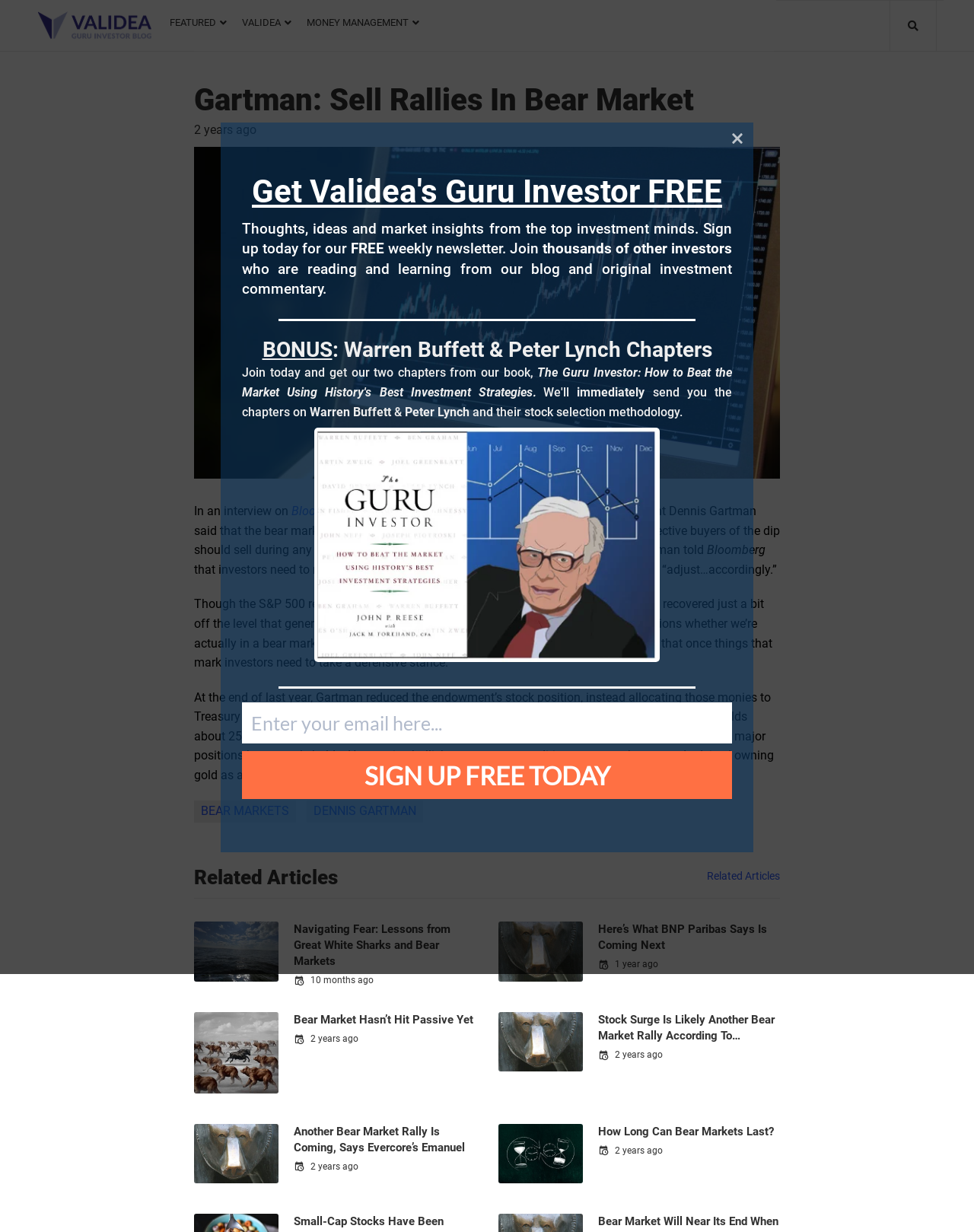Create an elaborate caption for the webpage.

This webpage is about investment and market insights, specifically featuring an article about Dennis Gartman's views on the bear market. At the top, there is a header section with links to "Validea's Guru Investor Blog", "FEATURED", "VALIDEA", and "MONEY MANAGEMENT". On the top right, there is a button with no text.

The main article section is below the header, with a heading "Gartman: Sell Rallies In Bear Market" and a subheading "In an interview on Bloomberg Radio...". The article discusses Gartman's views on the bear market, including his advice to sell during rallies and his opinions on the current market situation.

Below the article, there are links to related articles, including "Navigating Fear: Lessons from Great White Sharks and Bear Markets", "Here’s What BNP Paribas Says Is Coming Next", and several others. Each related article has a heading, a brief summary, and a link to the full article.

On the right side of the page, there is a dialog box with a heading "Get Validea's Guru Investor FREE" and a brief description of the newsletter. The dialog box also includes a button to sign up for the newsletter and a link to close the dialog box.

There are a total of 5 related articles, each with a heading, a brief summary, and a link to the full article. The articles are arranged in two columns, with three articles on the left and two on the right.